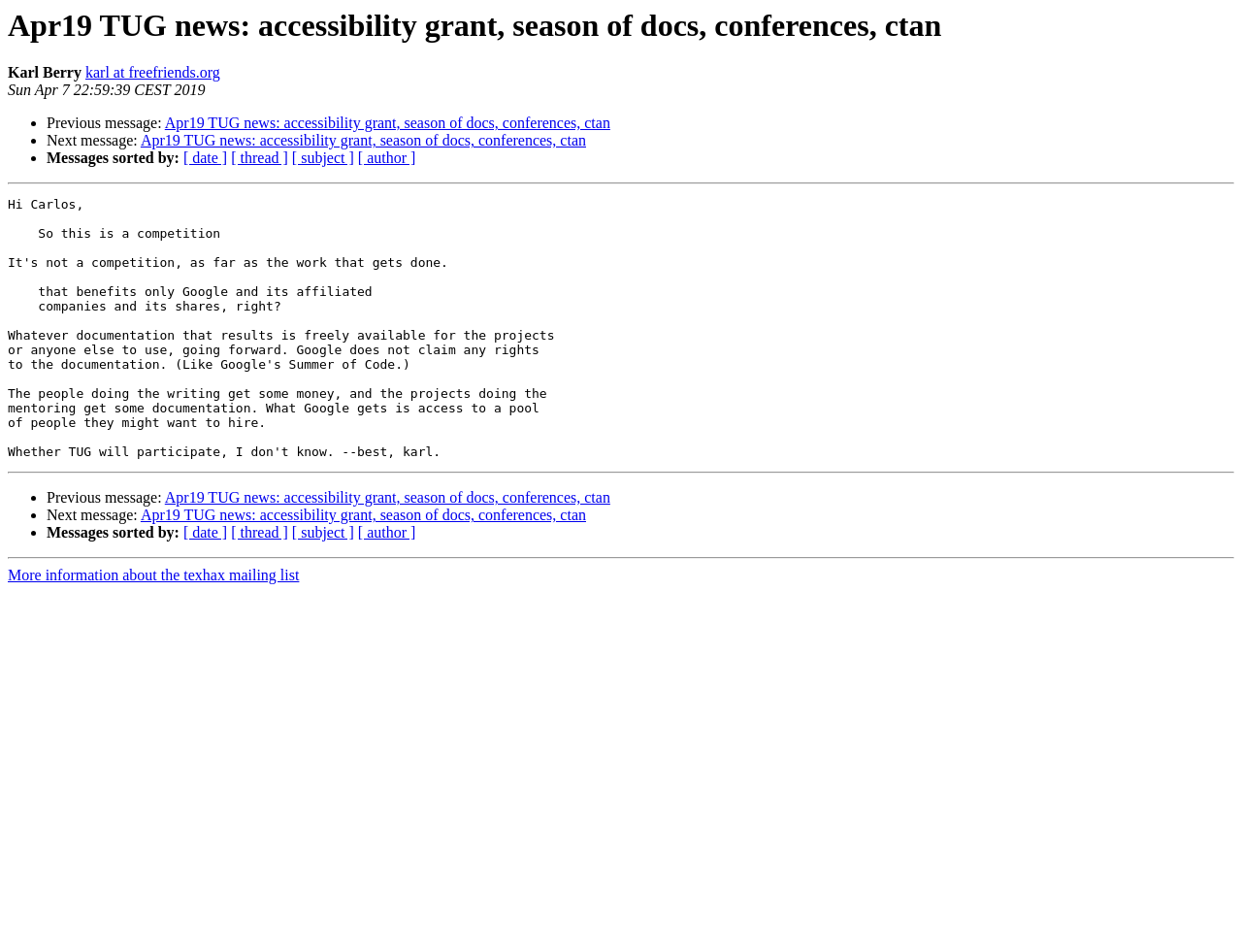Please find the bounding box coordinates of the section that needs to be clicked to achieve this instruction: "Visit Karl Berry's homepage".

[0.069, 0.068, 0.177, 0.085]